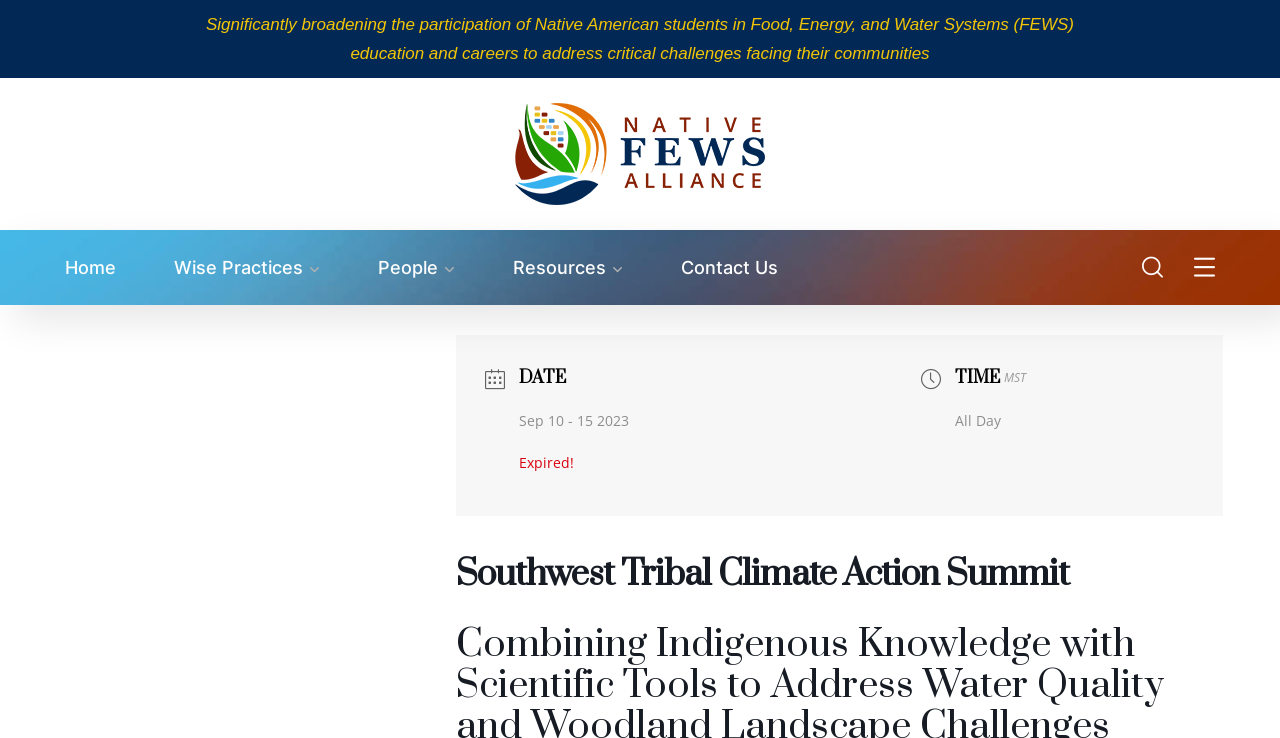Using a single word or phrase, answer the following question: 
What is the duration of the event?

All Day